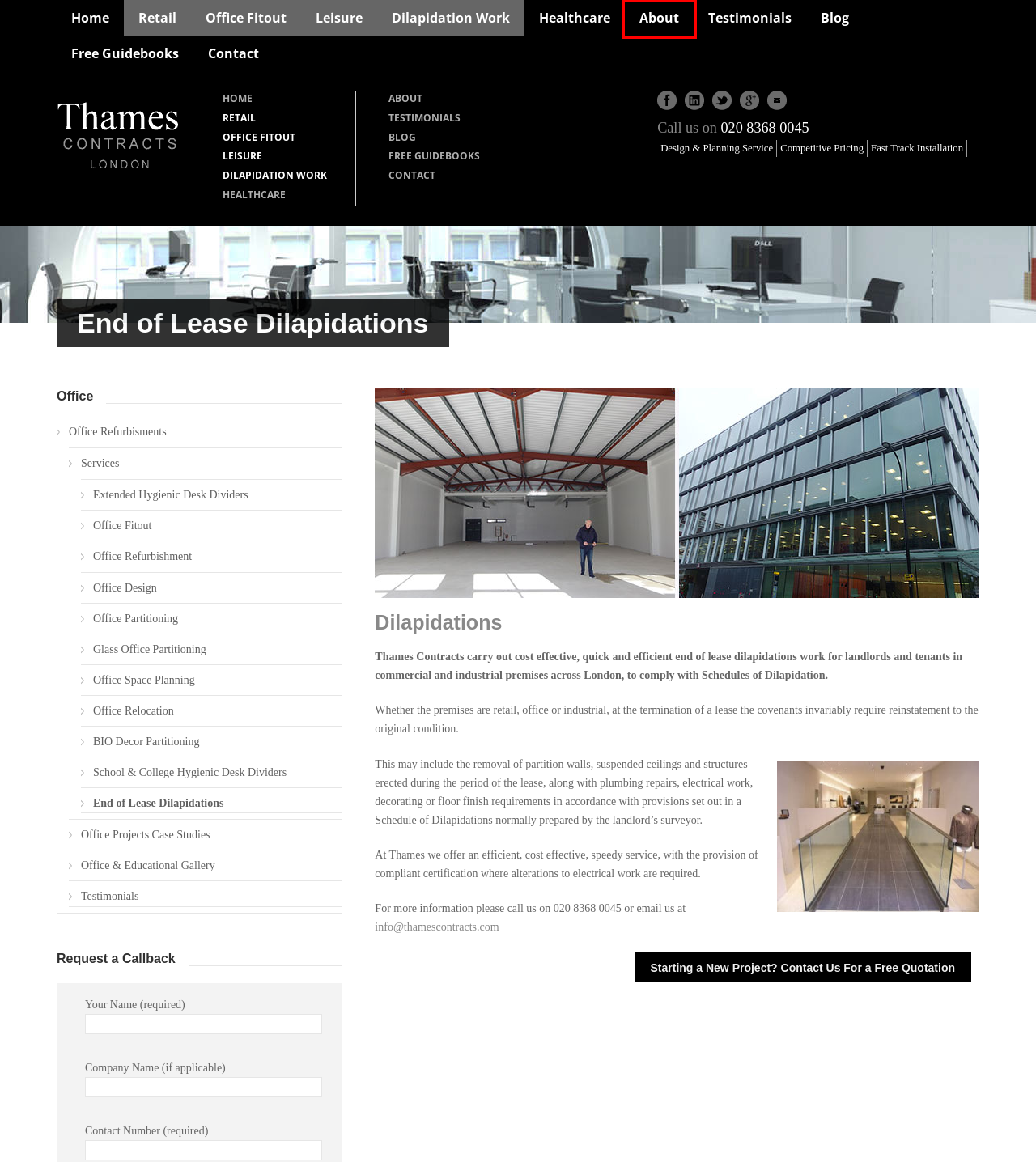You have been given a screenshot of a webpage with a red bounding box around a UI element. Select the most appropriate webpage description for the new webpage that appears after clicking the element within the red bounding box. The choices are:
A. Healthcare Reception Fitouts London | From Thames Contracts
B. Office Refurbishment Watford | Thames Contracts London
C. Refurbishment Specialists London - Thames Contracts
D. Office Partitioning & Space Planning - Thames Contracts Blog
E. Commercial Office Fitout & Refurbishment Specialists London
F. Glass Office Partitioning London | Thames Contracts Ltd
G. Office Refurbishment Projects London | Thames Contracts
H. Retail Design London | Office Fitouts by Thames Contracts

E